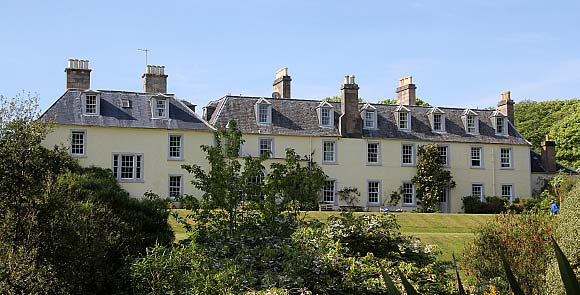Elaborate on the image by describing it in detail.

The image captures the elegant Colonsay House, located in the picturesque Kiloran valley on the Isle of Colonsay. This historic building, constructed in 1722 by Malcolm MacNeil, showcases classic architecture with its distinct yellow exterior and traditional slate roofing. Surrounded by lush gardens and greenery, Colonsay House embodies the tranquility and natural beauty for which the island is known, providing a serene backdrop ideal for relaxation and exploration. The area around the house is renowned for its unique flora, including rare species that thrive in the region's sheltered climate. Visitors often find Colonsay House to be a delightful representation of the island’s rich heritage and stunning landscapes.